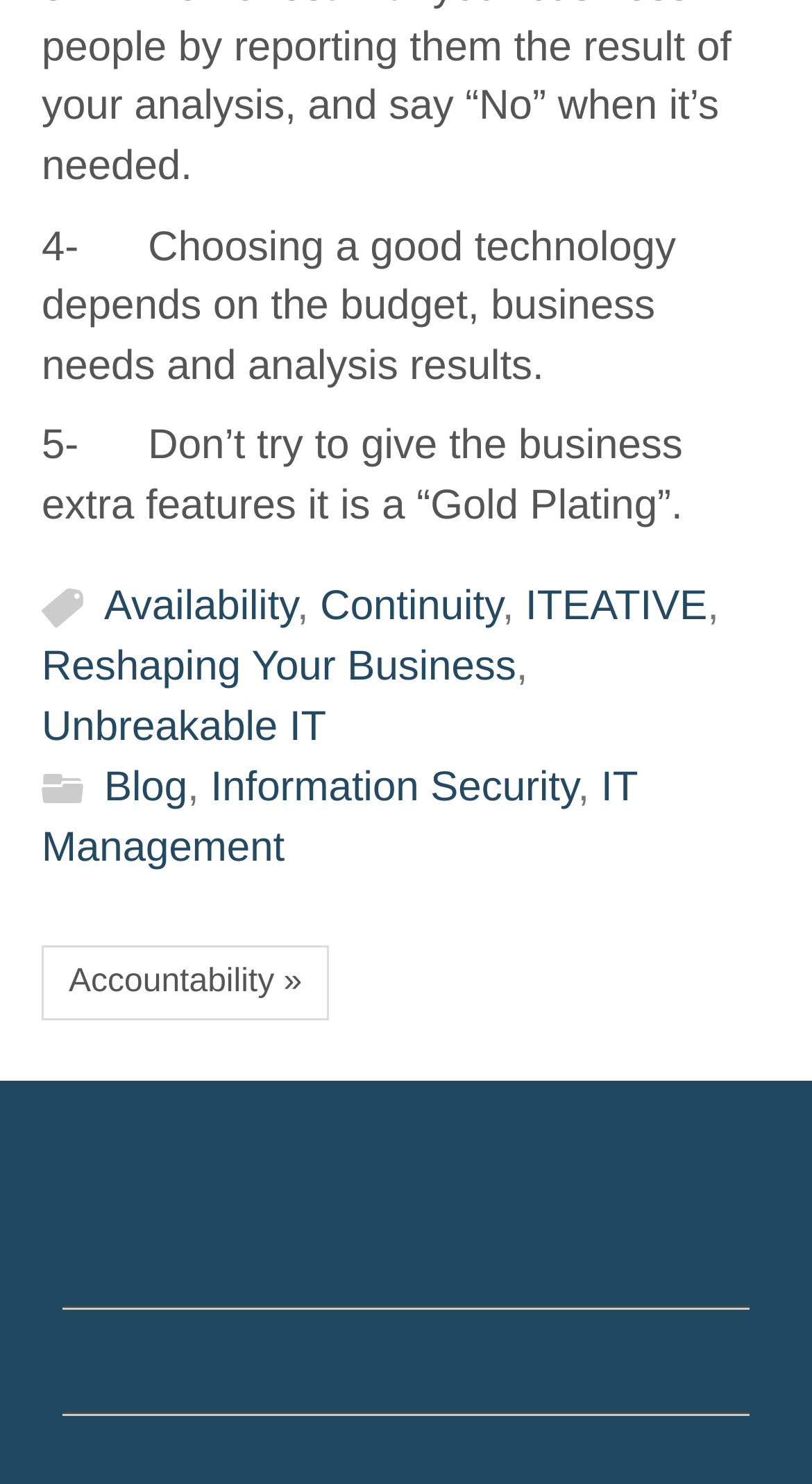Determine the bounding box coordinates for the region that must be clicked to execute the following instruction: "Check Accountability".

[0.051, 0.636, 0.405, 0.688]